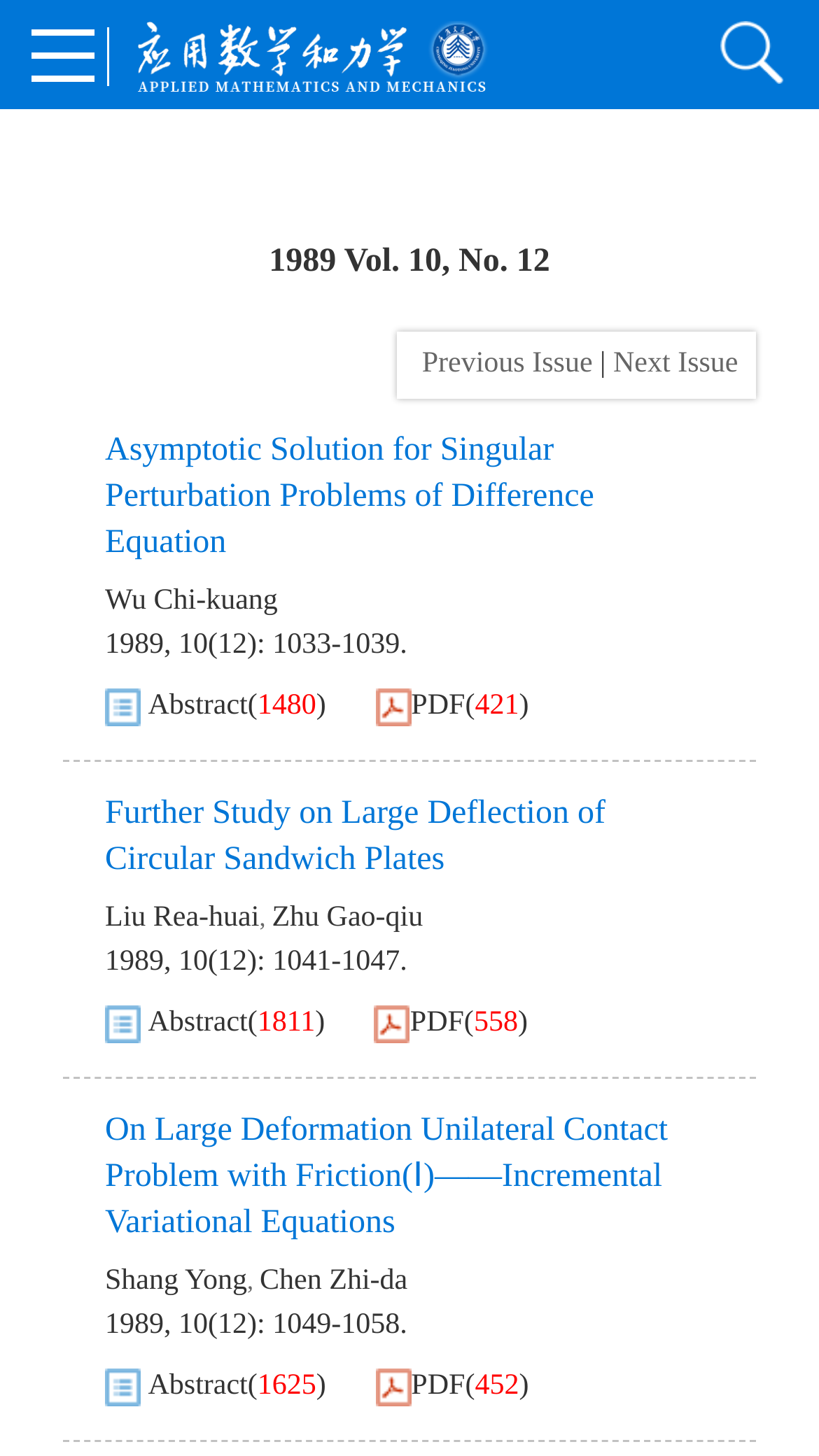What is the title of the first article?
Please answer using one word or phrase, based on the screenshot.

Asymptotic Solution for Singular Perturbation Problems of Difference Equation